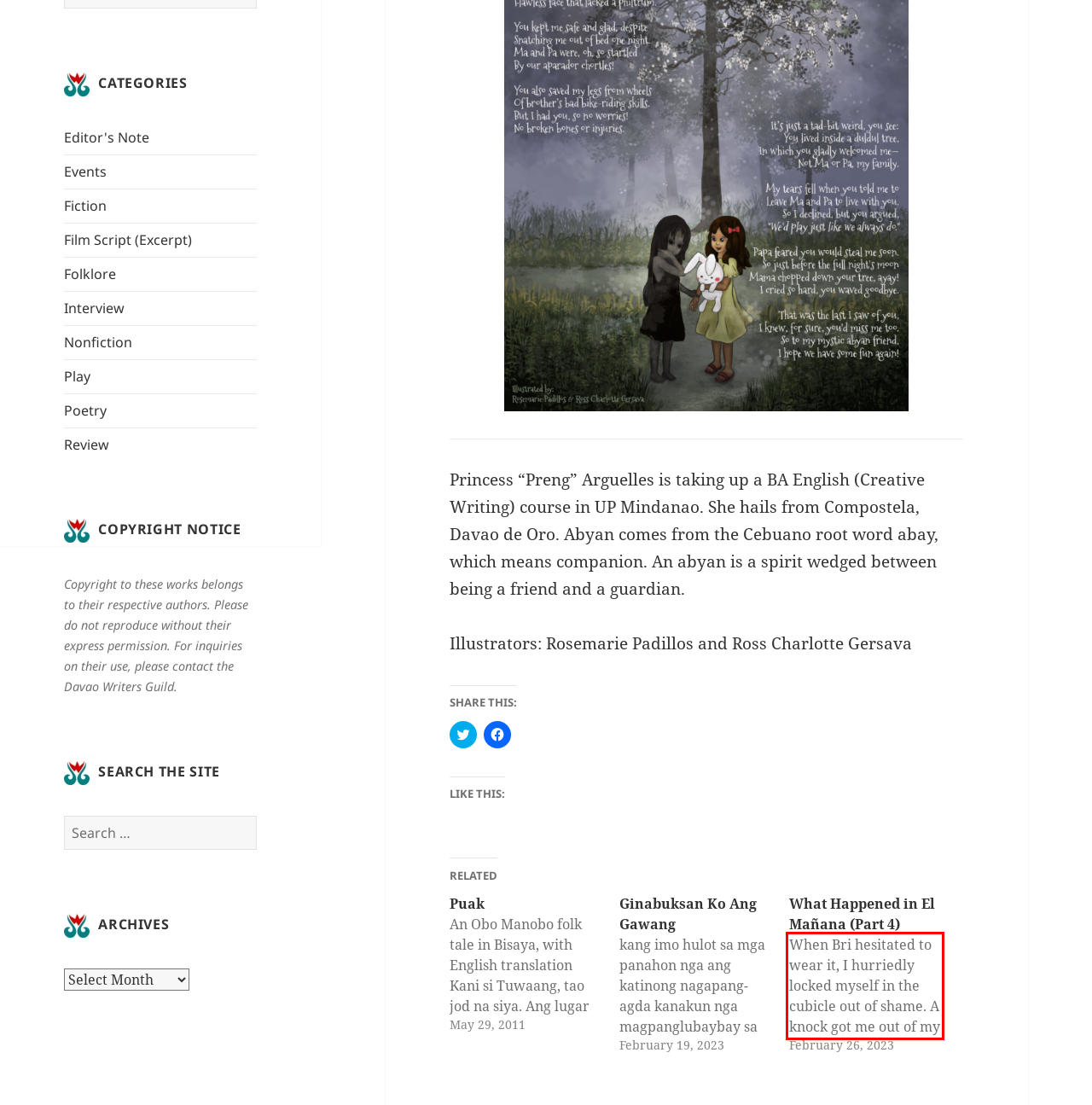Observe the screenshot of the webpage, locate the red bounding box, and extract the text content within it.

When Bri hesitated to wear it, I hurriedly locked myself in the cubicle out of shame. A knock got me out of my thoughts. It was Joey. “Thanks for the piss. Worked wonders.” Joey put out a thumbs up below the cubicle door as I tried to pace with my…